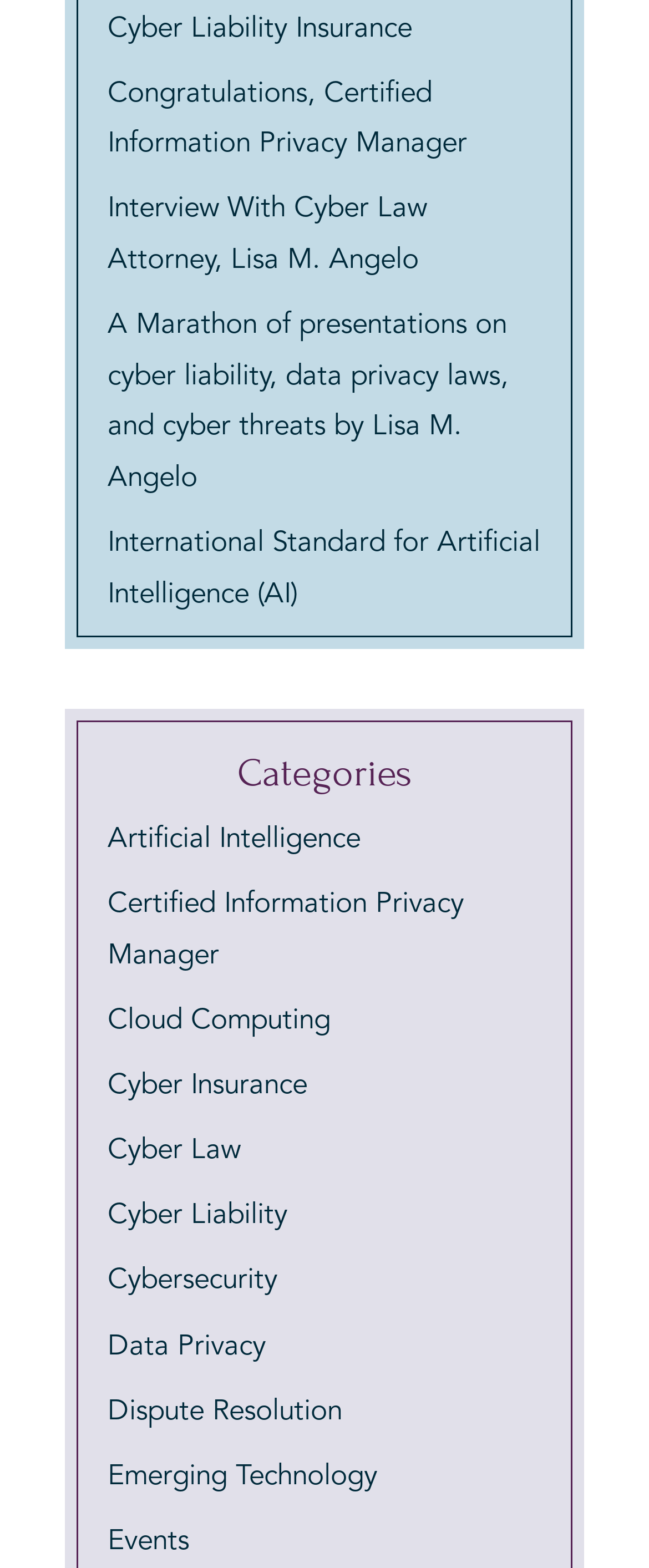Find the bounding box coordinates for the UI element that matches this description: "Certified Information Privacy Manager".

[0.165, 0.568, 0.714, 0.619]